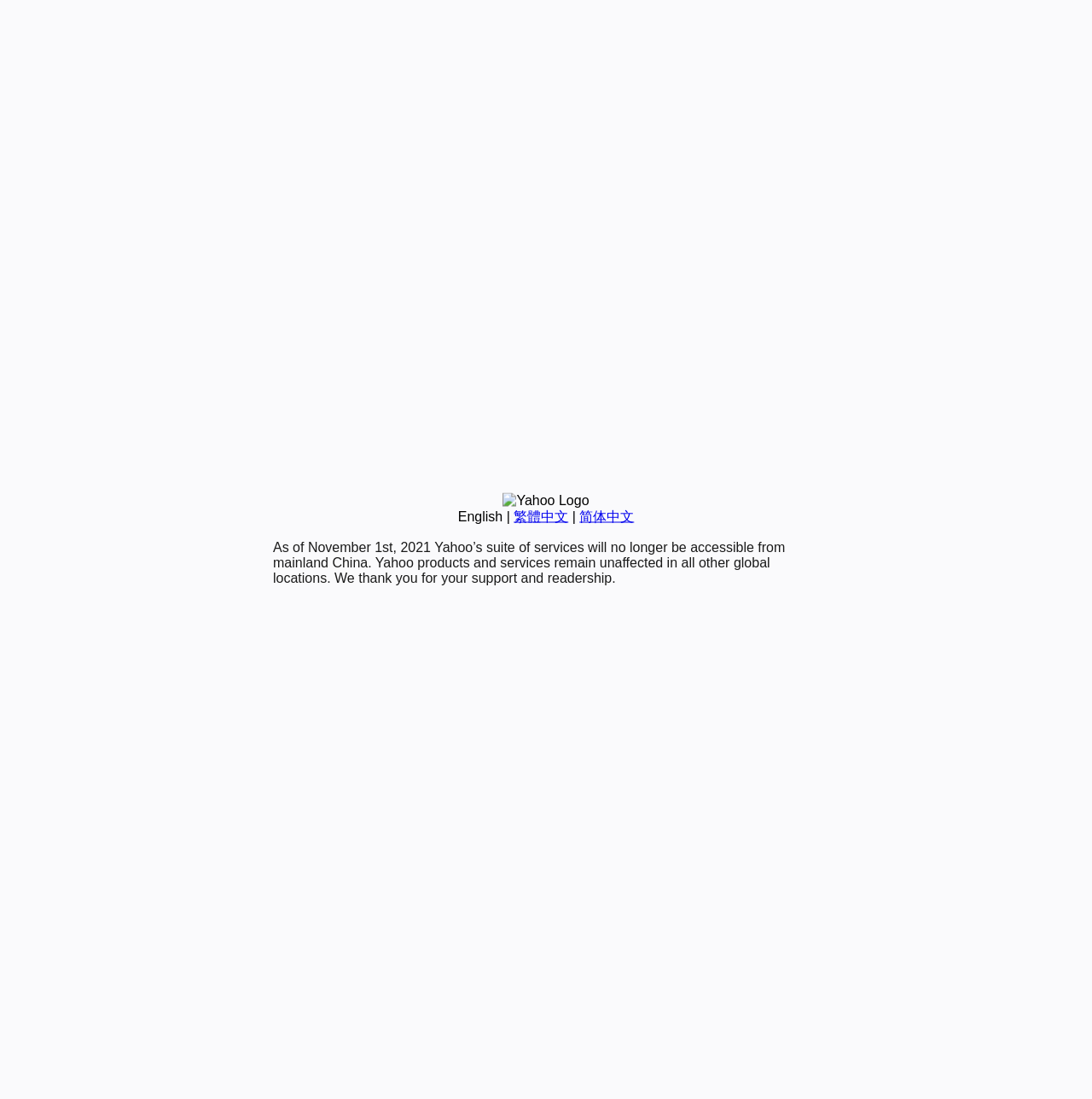Please find the bounding box coordinates in the format (top-left x, top-left y, bottom-right x, bottom-right y) for the given element description. Ensure the coordinates are floating point numbers between 0 and 1. Description: English

[0.419, 0.463, 0.46, 0.476]